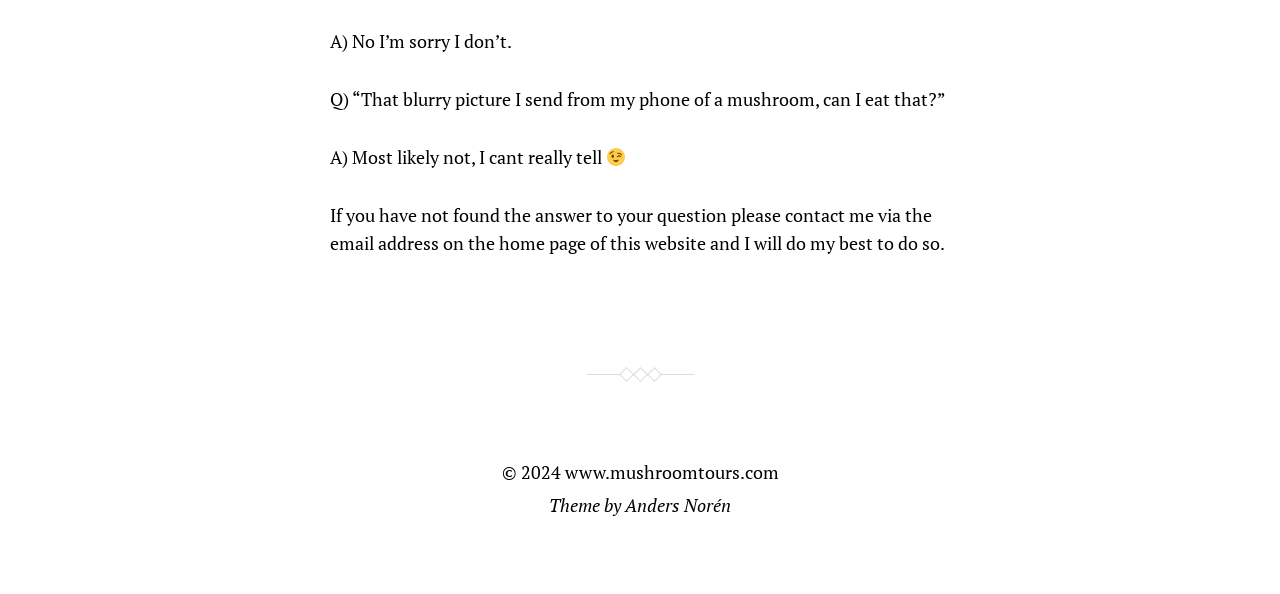What is the copyright year?
Answer the question with a thorough and detailed explanation.

The copyright year can be found in the text '© 2024' which is located at the bottom of the webpage.